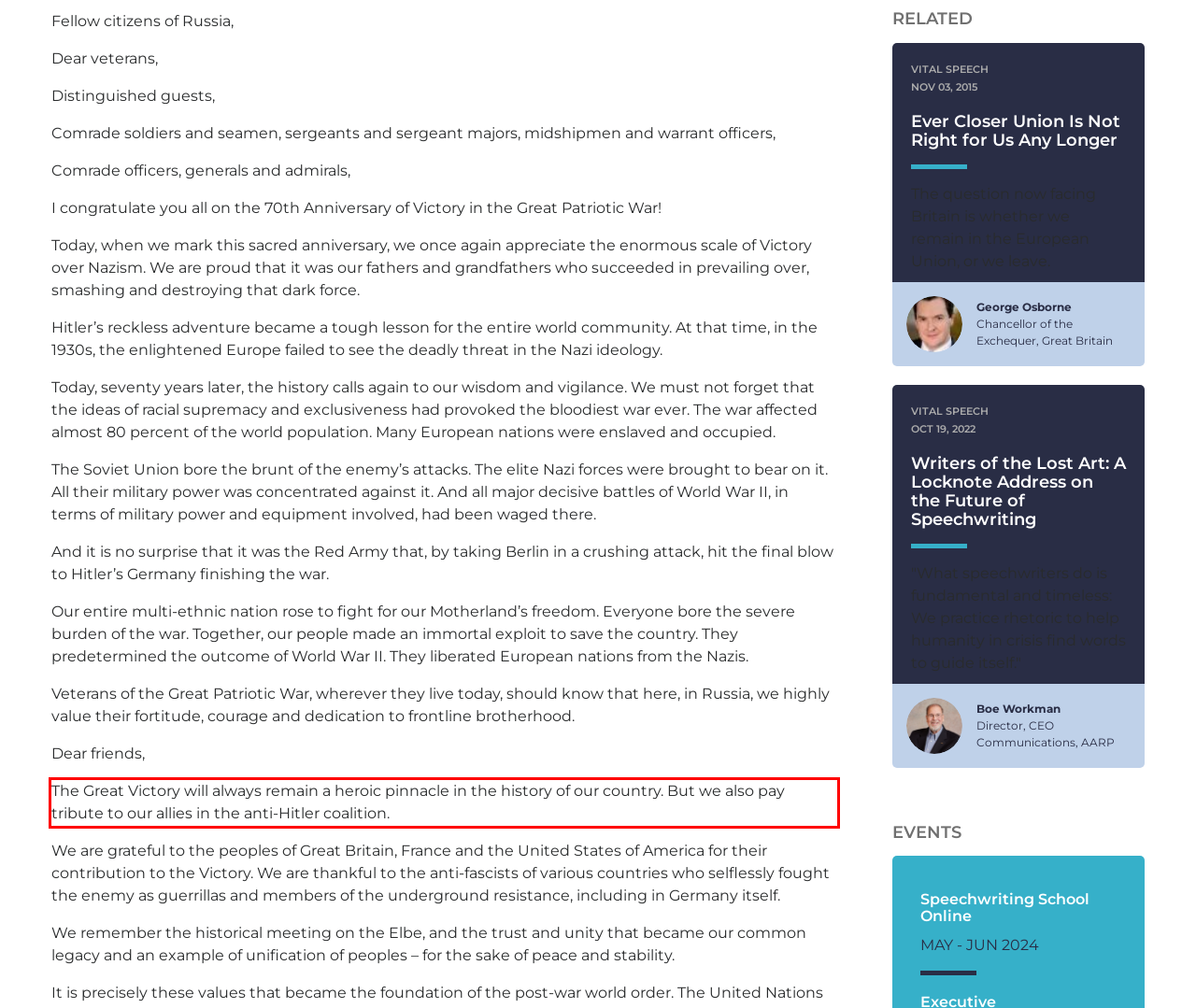You are presented with a screenshot containing a red rectangle. Extract the text found inside this red bounding box.

The Great Victory will always remain a heroic pinnacle in the history of our country. But we also pay tribute to our allies in the anti-Hitler coalition.